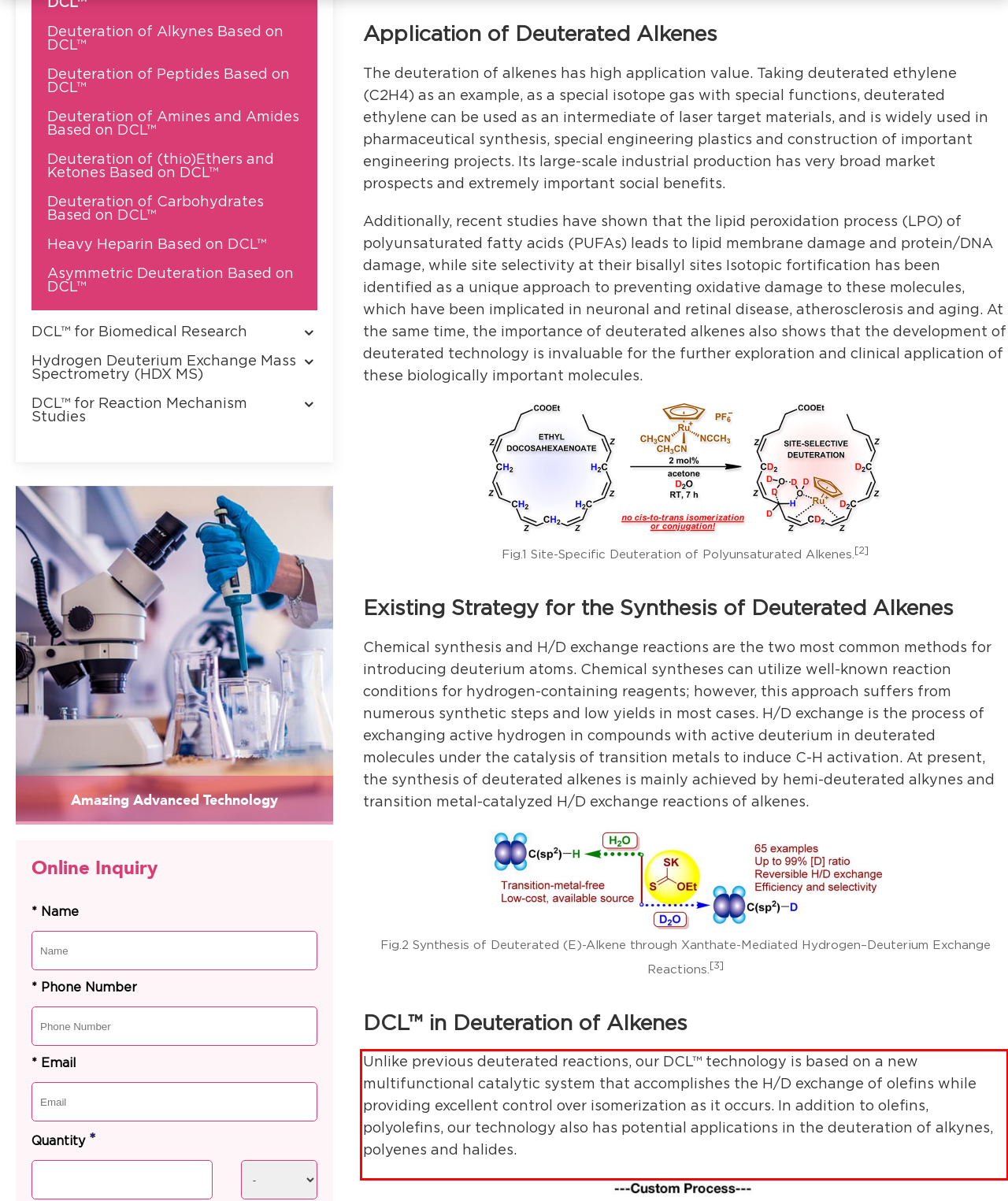You are provided with a screenshot of a webpage that includes a red bounding box. Extract and generate the text content found within the red bounding box.

Unlike previous deuterated reactions, our DCL™ technology is based on a new multifunctional catalytic system that accomplishes the H/D exchange of olefins while providing excellent control over isomerization as it occurs. In addition to olefins, polyolefins, our technology also has potential applications in the deuteration of alkynes, polyenes and halides.